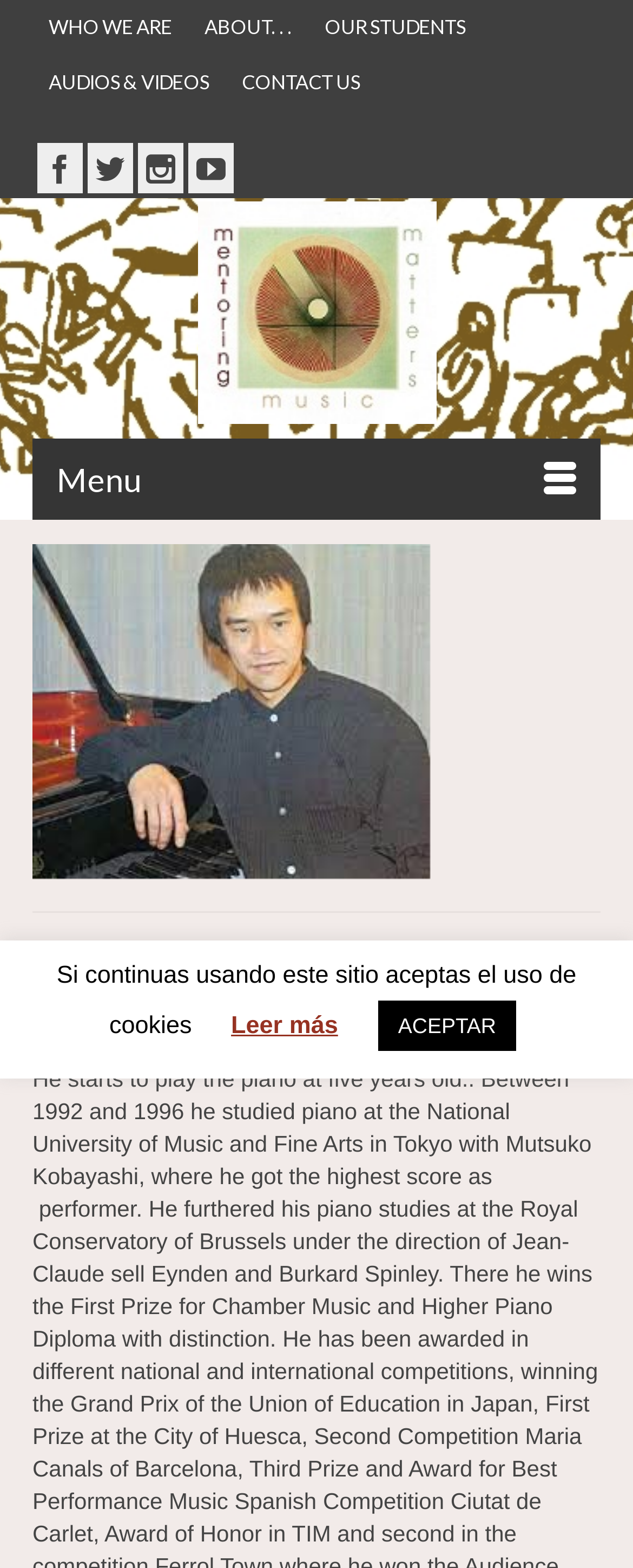Provide a comprehensive caption for the webpage.

This webpage is about Mentoring Music Matters (MMM!), a project that mentors young musicians by offering professional advice. At the top left of the page, there is a menu icon and a heading that reads "Cv Takahiro Mita". Below the heading, there is a horizontal navigation bar with five links: "WHO WE ARE", "ABOUT...", "OUR STUDENTS", "AUDIOS & VIDEOS", and "CONTACT US". 

To the right of the navigation bar, there are four social media icons. Below the navigation bar, there is a large banner that spans almost the entire width of the page, containing an image and a link. The image is positioned to the left of the link.

Further down the page, there is a section with a heading, but the text is not provided. Below this section, there is a notice about the use of cookies, which says "Si continuas usando este sitio aceptas el uso de cookies" (If you continue using this site, you accept the use of cookies). This notice is accompanied by a "Leer más" (Read more) link and an "ACEPTAR" (Accept) button.

Overall, the webpage has a simple and clean layout, with a focus on navigation and a prominent banner.